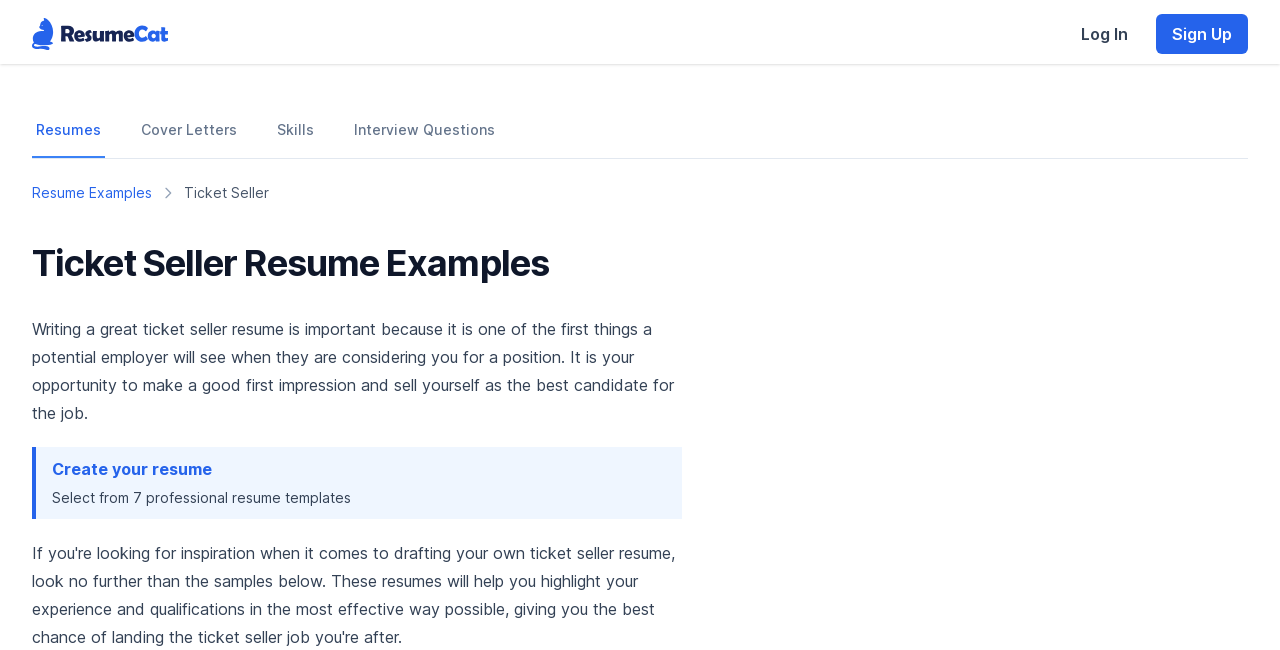Using the image as a reference, answer the following question in as much detail as possible:
What is the target job position for the resume examples?

The webpage provides resume examples and templates specifically for a Ticket Seller position, as indicated by the breadcrumbs navigation and the static text 'Ticket Seller' on the webpage.